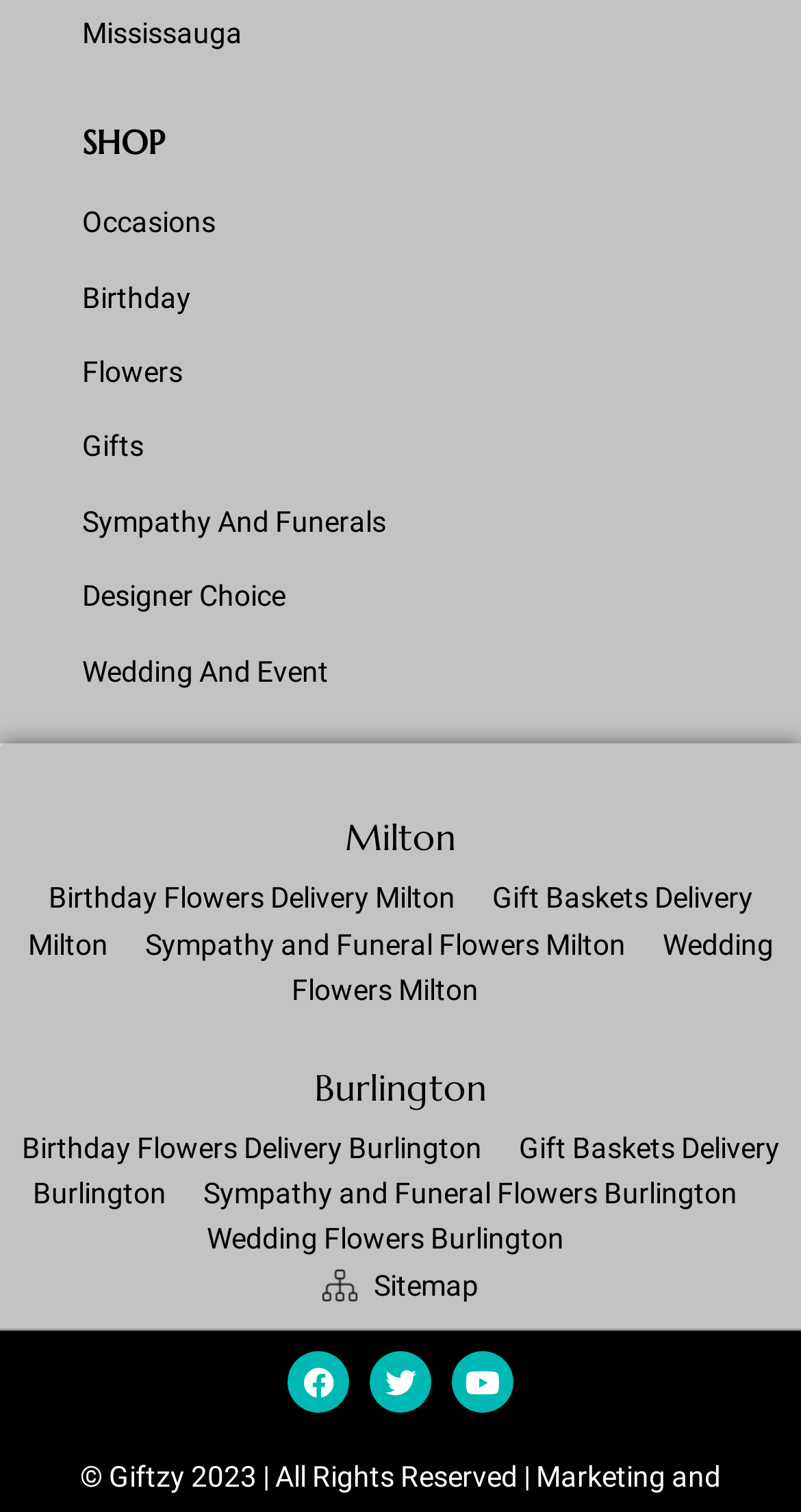What is the second link under 'Burlington'?
Provide a one-word or short-phrase answer based on the image.

Gift Baskets Delivery Burlington